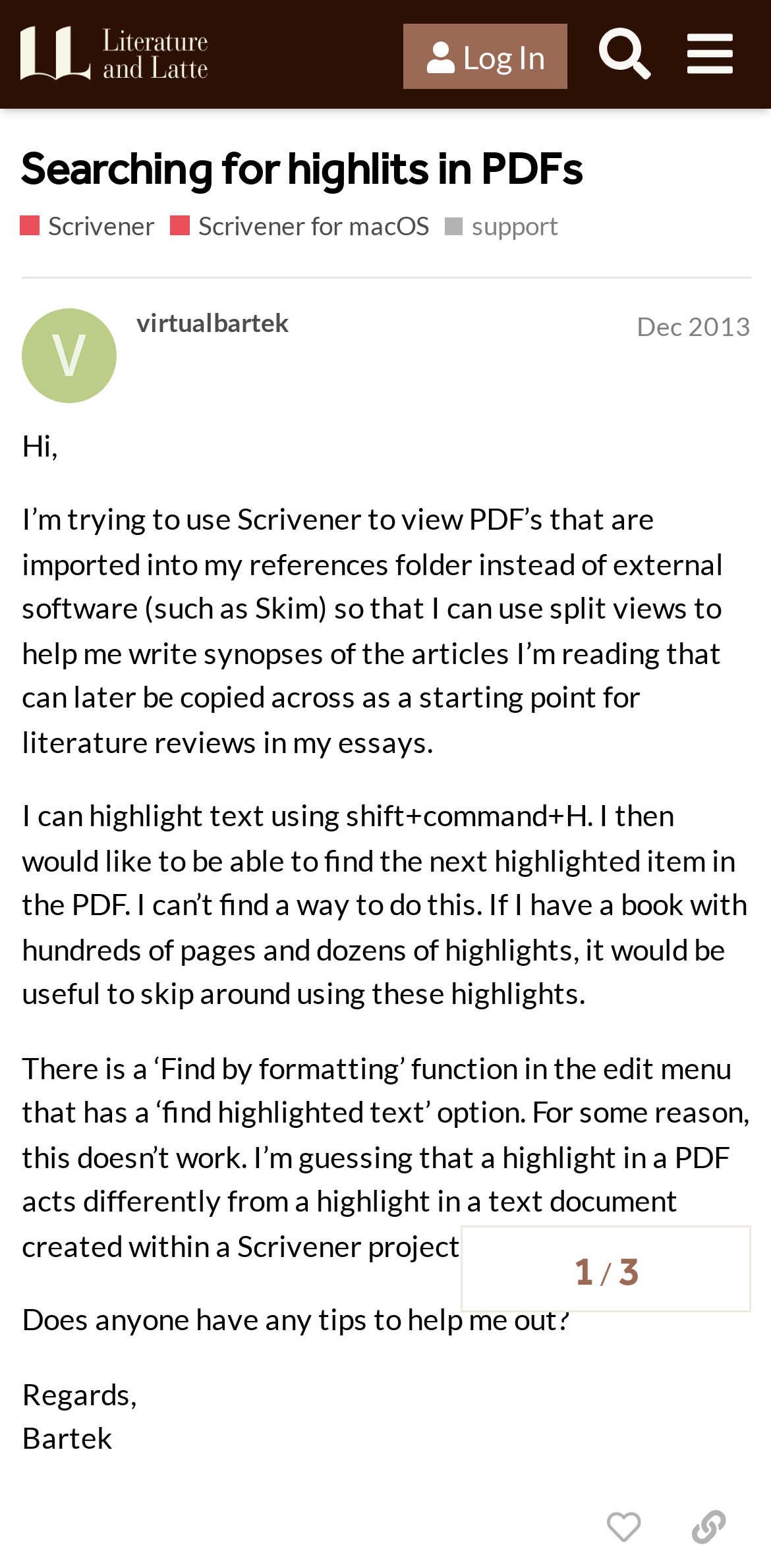Find the bounding box of the element with the following description: "Scrivener". The coordinates must be four float numbers between 0 and 1, formatted as [left, top, right, bottom].

[0.026, 0.132, 0.201, 0.157]